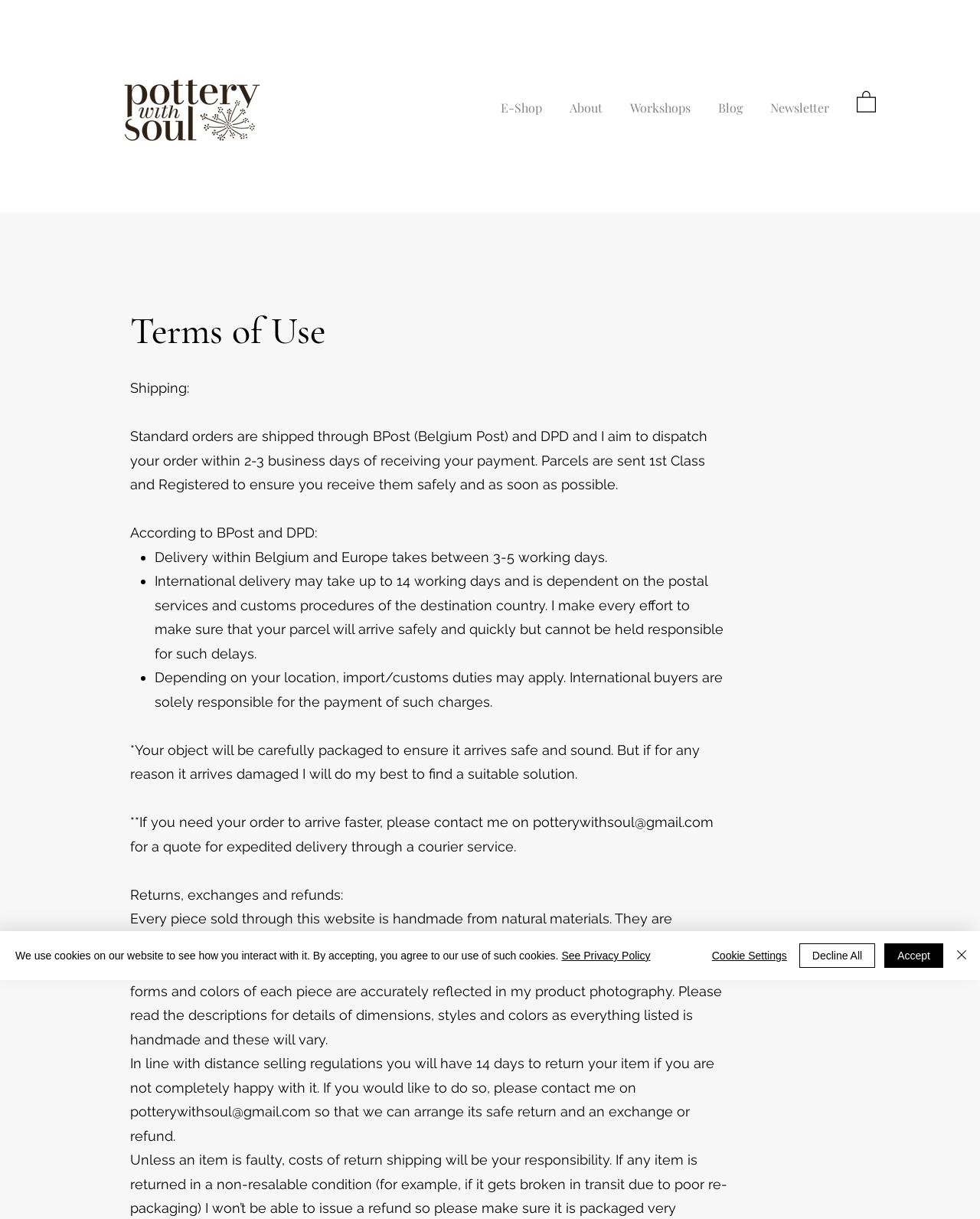Please determine the bounding box coordinates of the element's region to click in order to carry out the following instruction: "Click the E-Shop link". The coordinates should be four float numbers between 0 and 1, i.e., [left, top, right, bottom].

[0.497, 0.073, 0.567, 0.092]